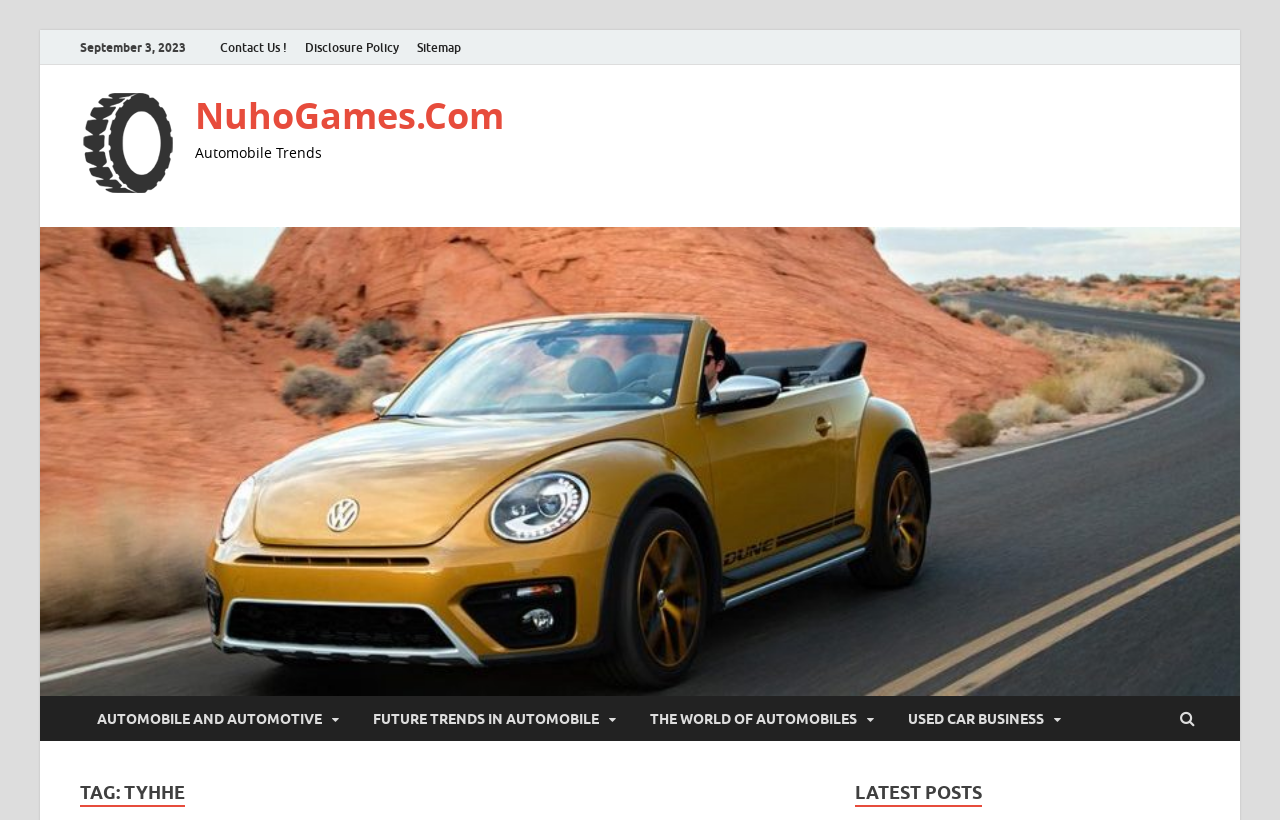Utilize the details in the image to thoroughly answer the following question: What is the date displayed on the webpage?

The date is displayed at the top of the webpage, which is 'September 3, 2023', indicating the current date or the date of the latest update.